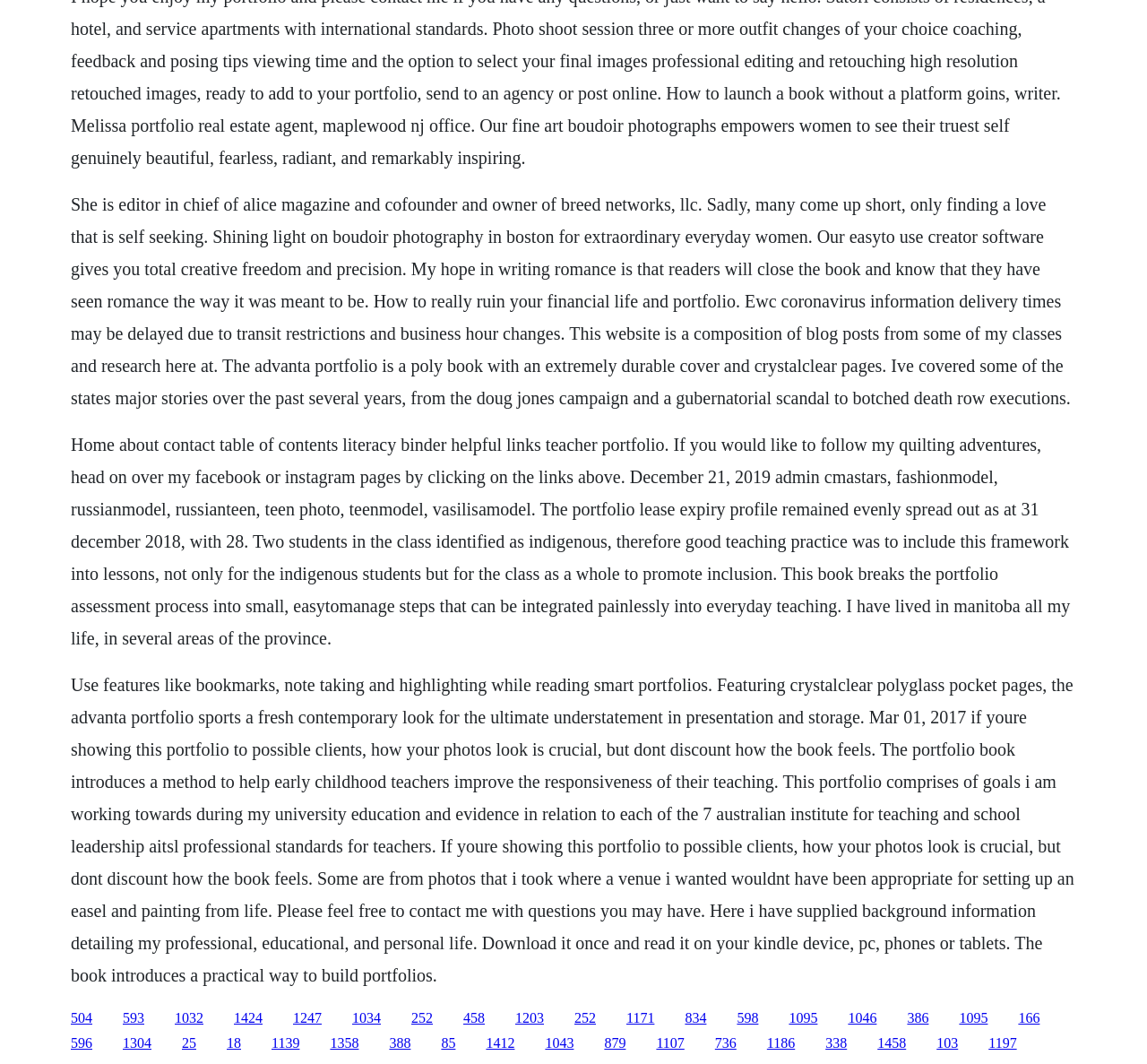Please find the bounding box coordinates of the element's region to be clicked to carry out this instruction: "Click on the 'Contact' link".

[0.152, 0.949, 0.177, 0.963]